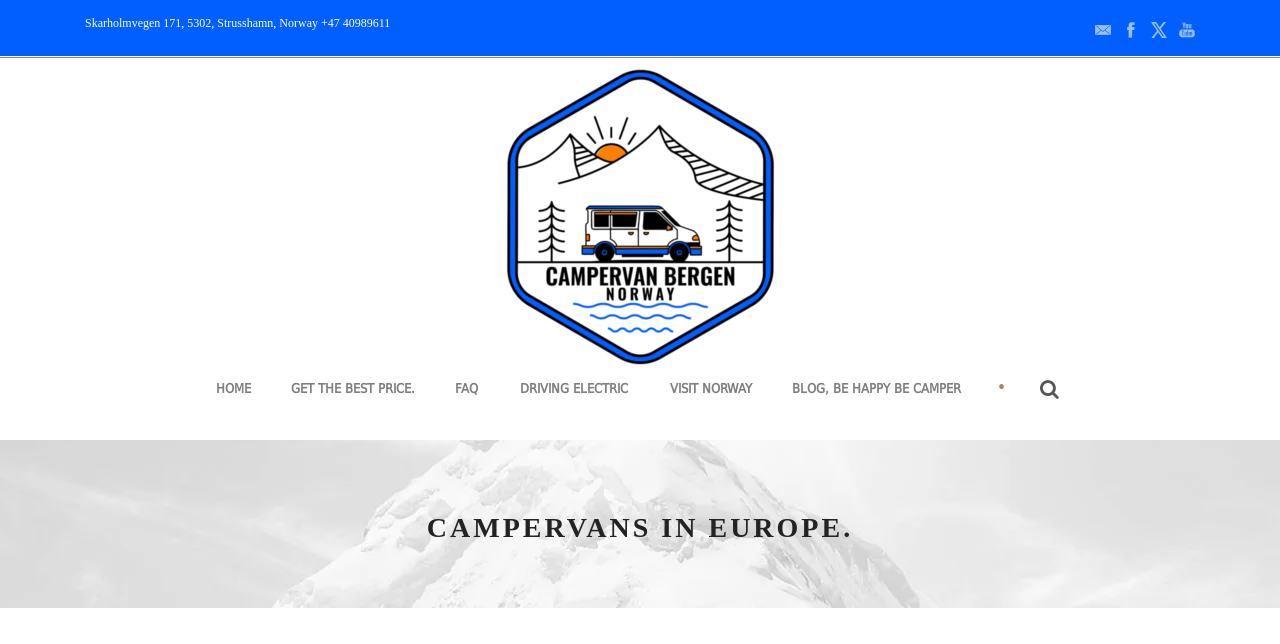Please find the bounding box coordinates of the element that you should click to achieve the following instruction: "Contact us via email". The coordinates should be presented as four float numbers between 0 and 1: [left, top, right, bottom].

[0.855, 0.026, 0.868, 0.061]